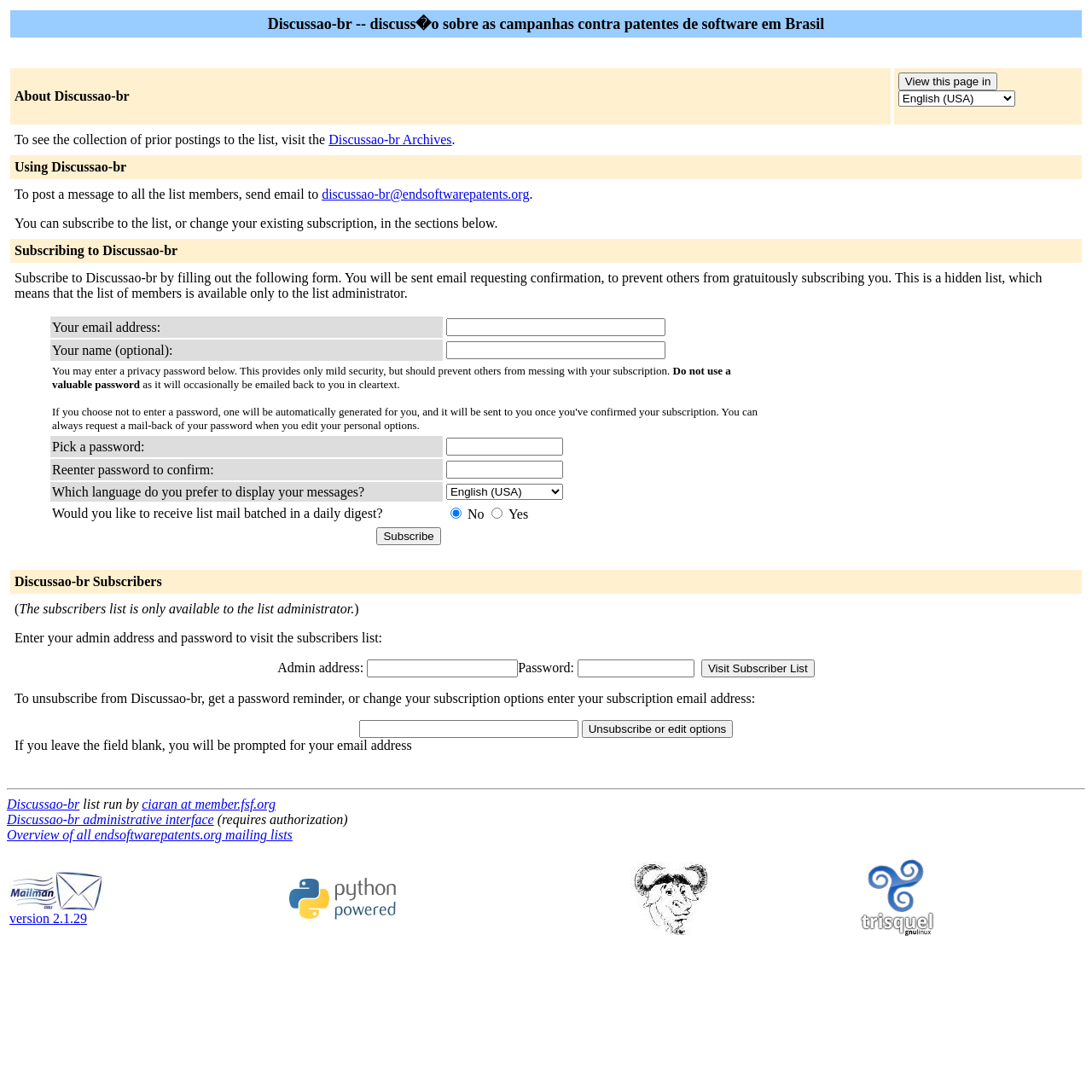Identify the bounding box coordinates of the clickable region to carry out the given instruction: "Unsubscribe or edit options".

[0.533, 0.659, 0.671, 0.676]